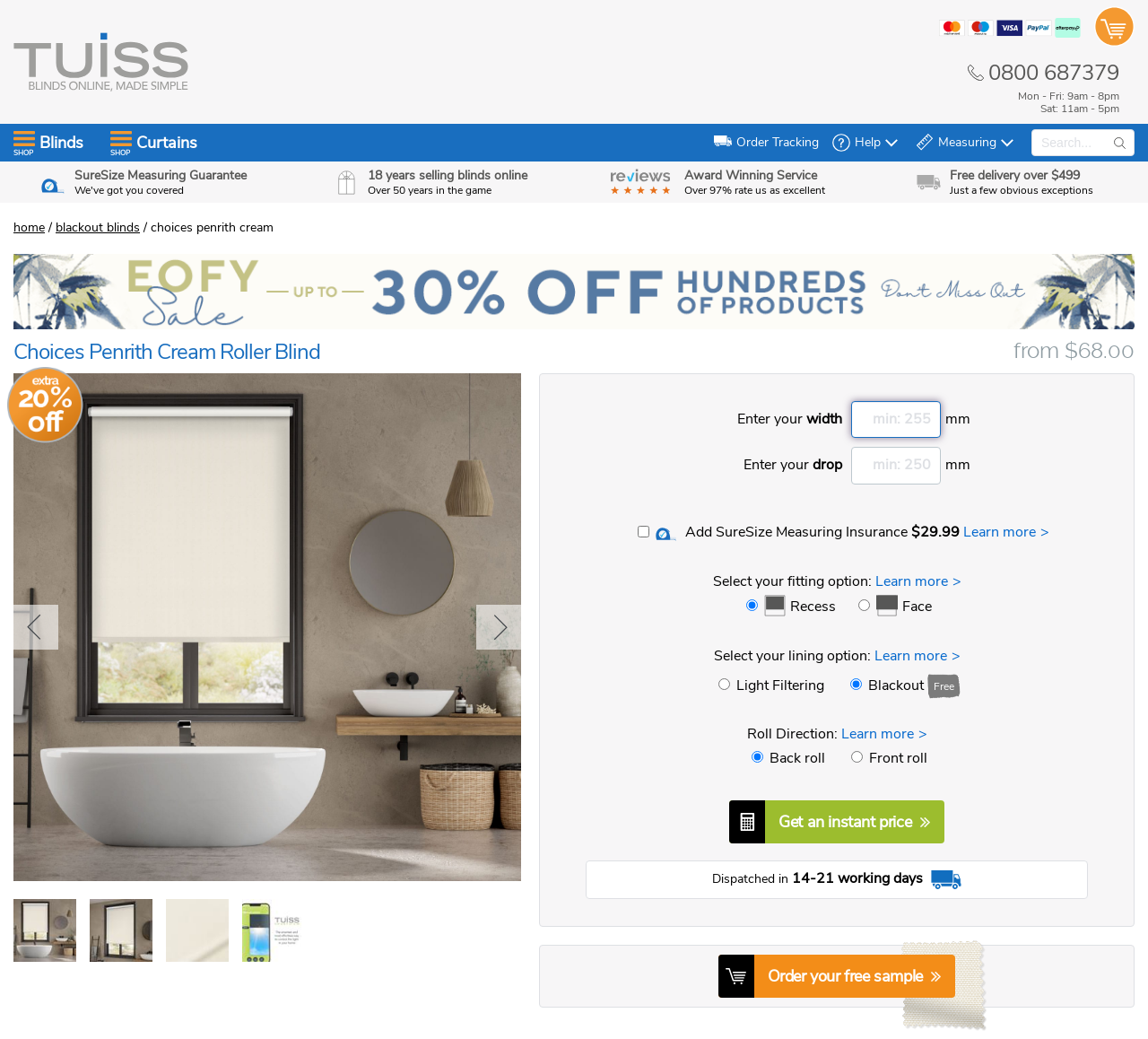Identify the bounding box coordinates of the part that should be clicked to carry out this instruction: "search for something".

[0.898, 0.125, 0.988, 0.151]